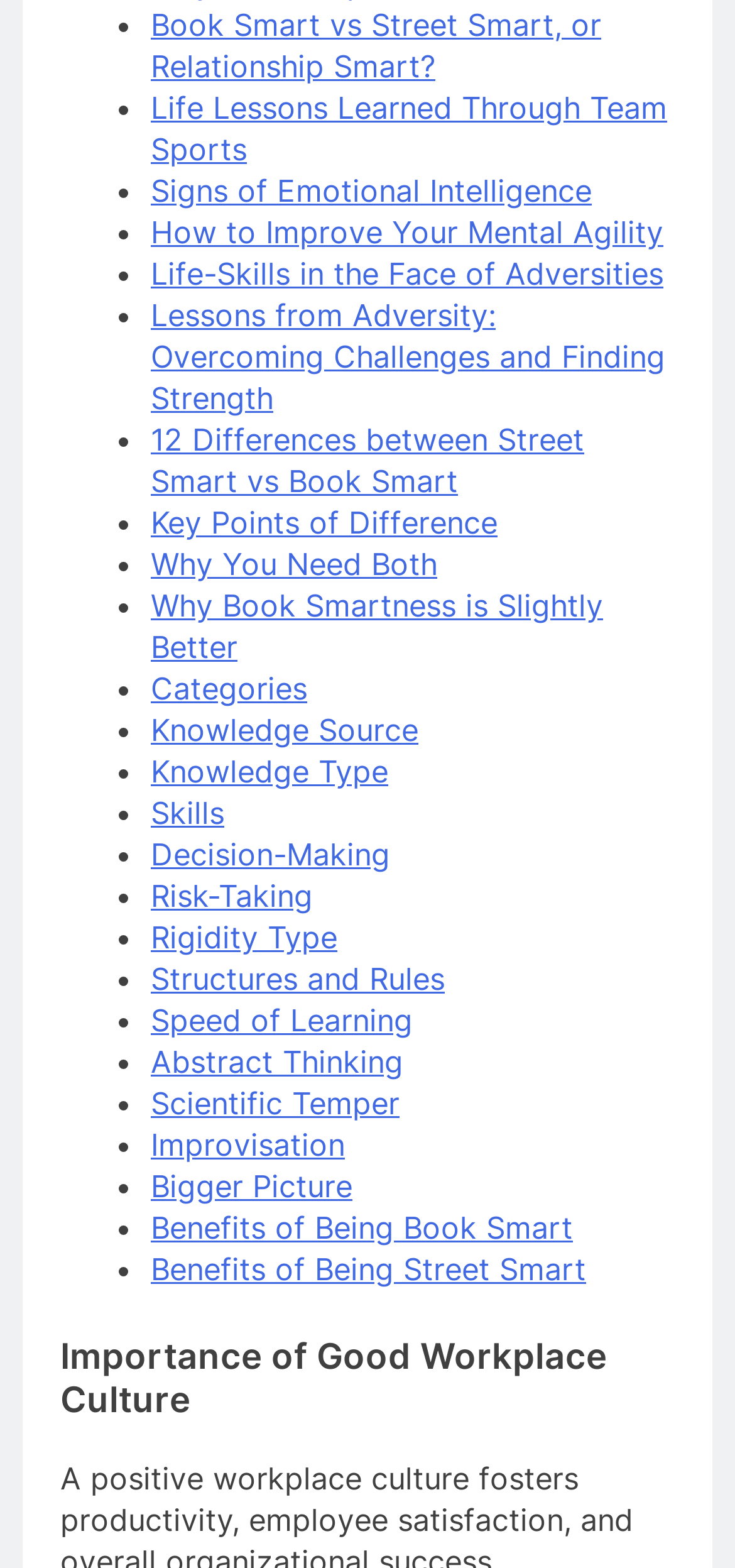Determine the bounding box coordinates of the UI element described below. Use the format (top-left x, top-left y, bottom-right x, bottom-right y) with floating point numbers between 0 and 1: Speed of Learning

[0.205, 0.639, 0.562, 0.663]